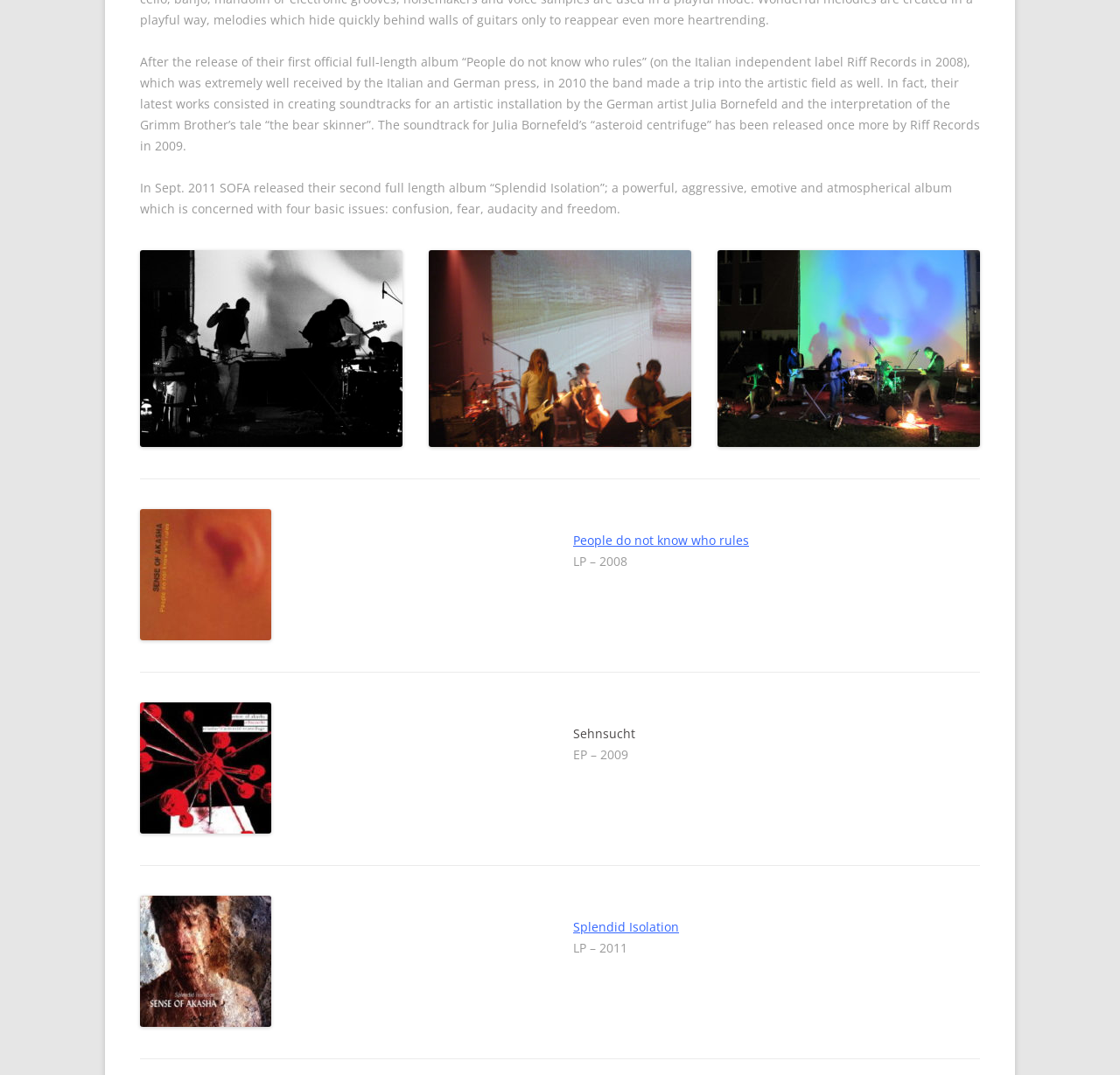Find the bounding box coordinates of the element to click in order to complete the given instruction: "Check the details of 'Sehnsucht'."

[0.512, 0.674, 0.567, 0.69]